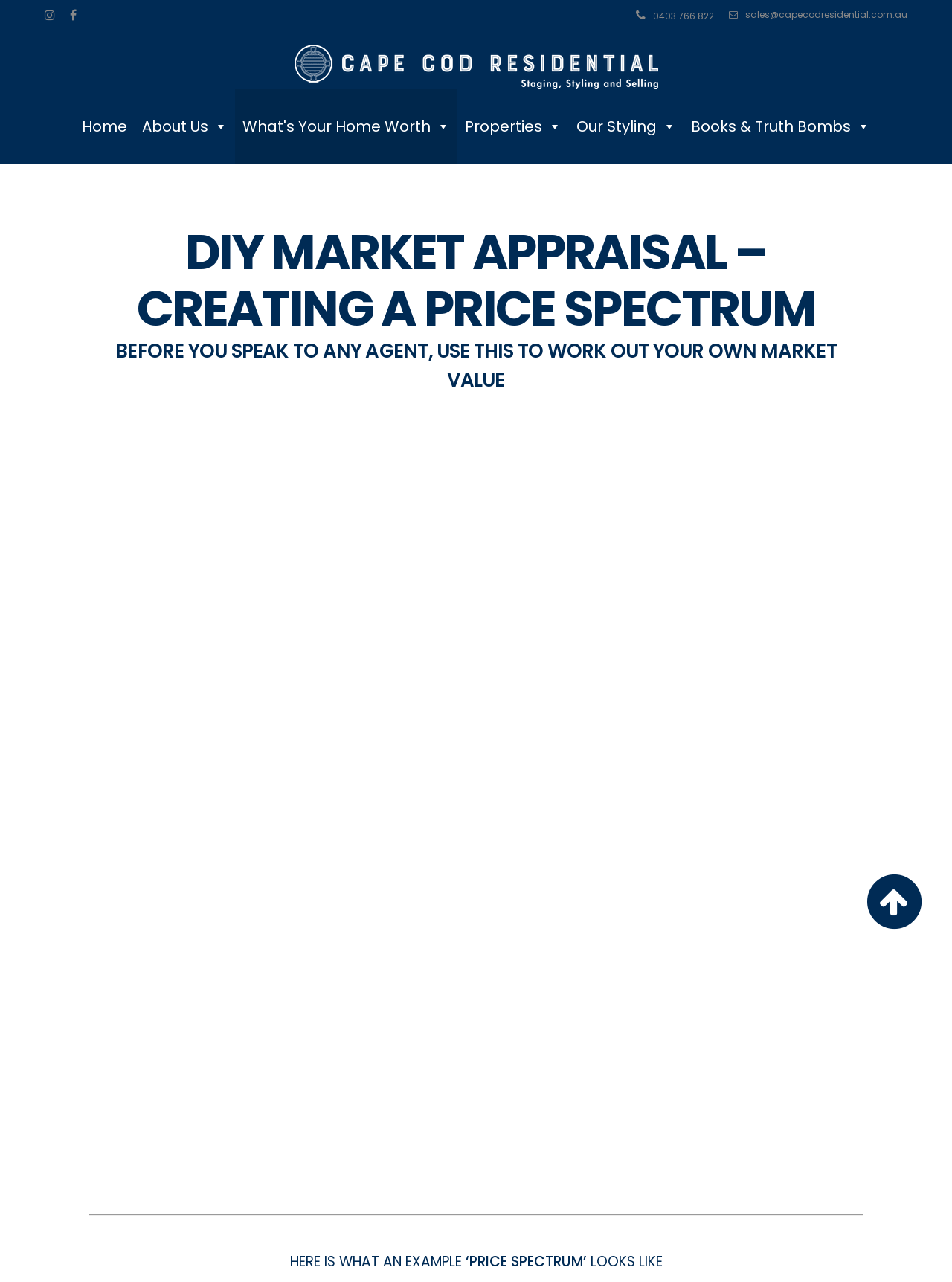What is the purpose of the webpage?
Using the visual information, answer the question in a single word or phrase.

DIY market appraisal